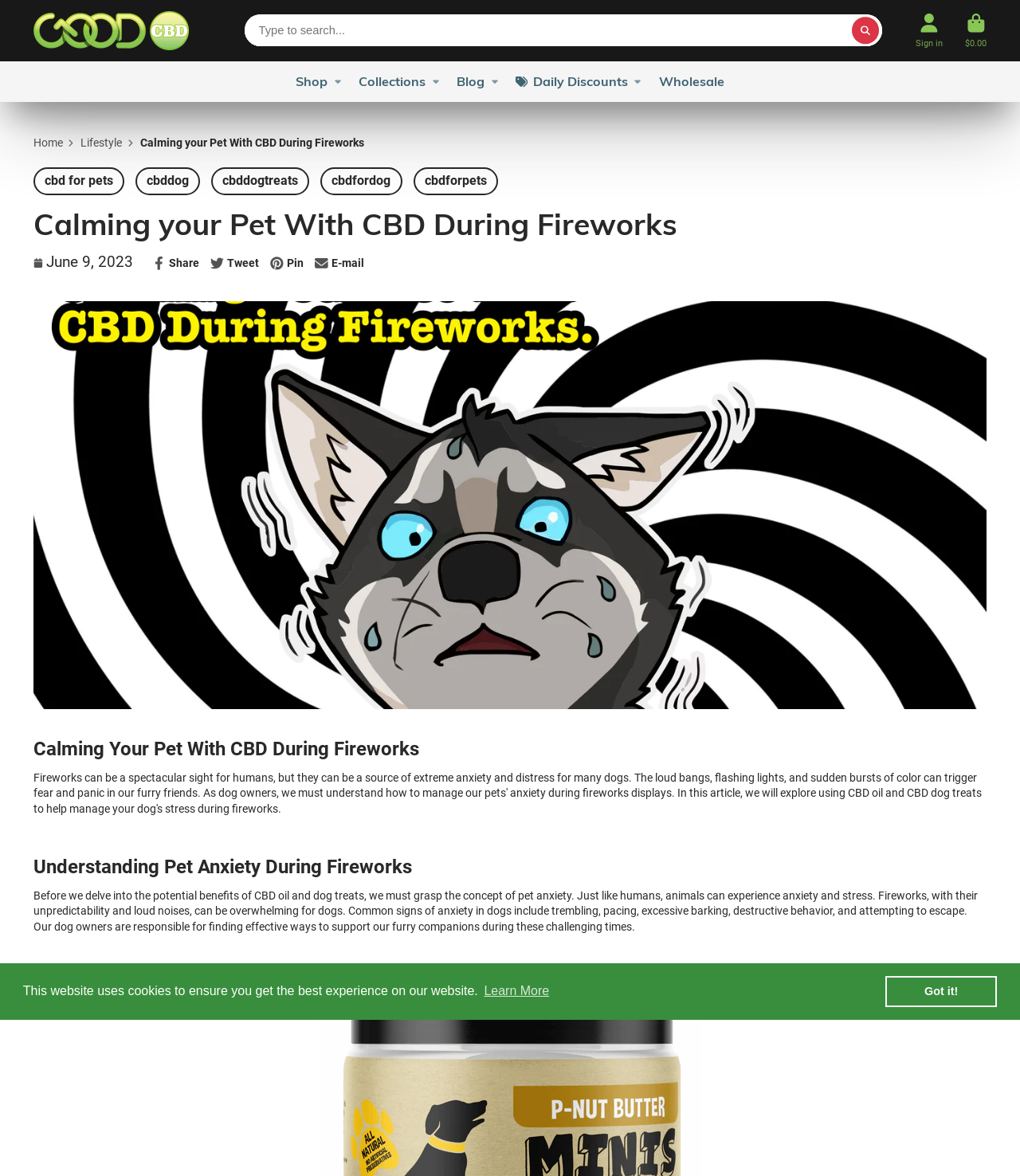Please identify the bounding box coordinates of the region to click in order to complete the given instruction: "Search for products". The coordinates should be four float numbers between 0 and 1, i.e., [left, top, right, bottom].

[0.24, 0.012, 0.865, 0.039]